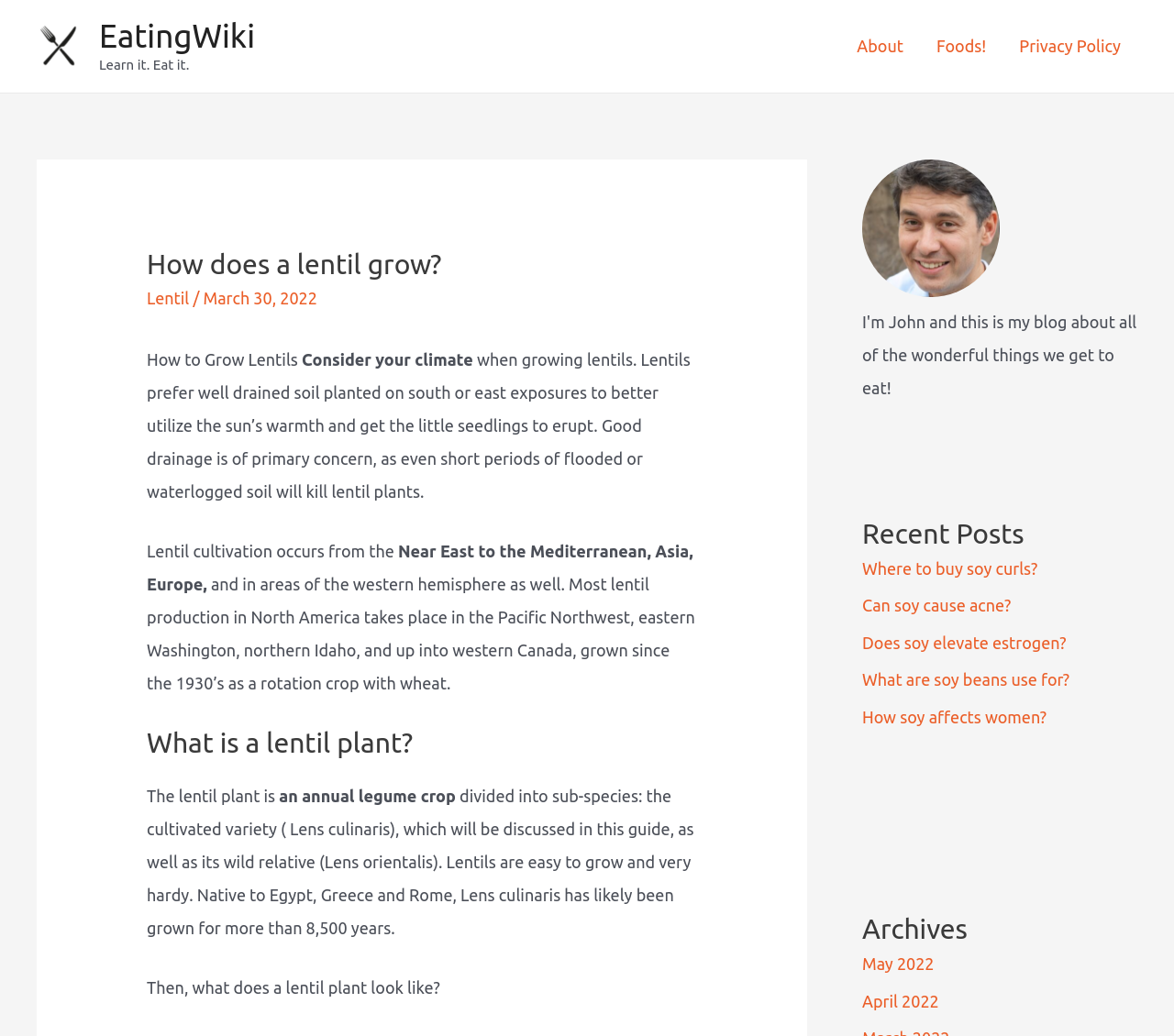Please locate the bounding box coordinates of the element that should be clicked to achieve the given instruction: "Visit the 'EatingWiki' homepage".

[0.031, 0.034, 0.07, 0.051]